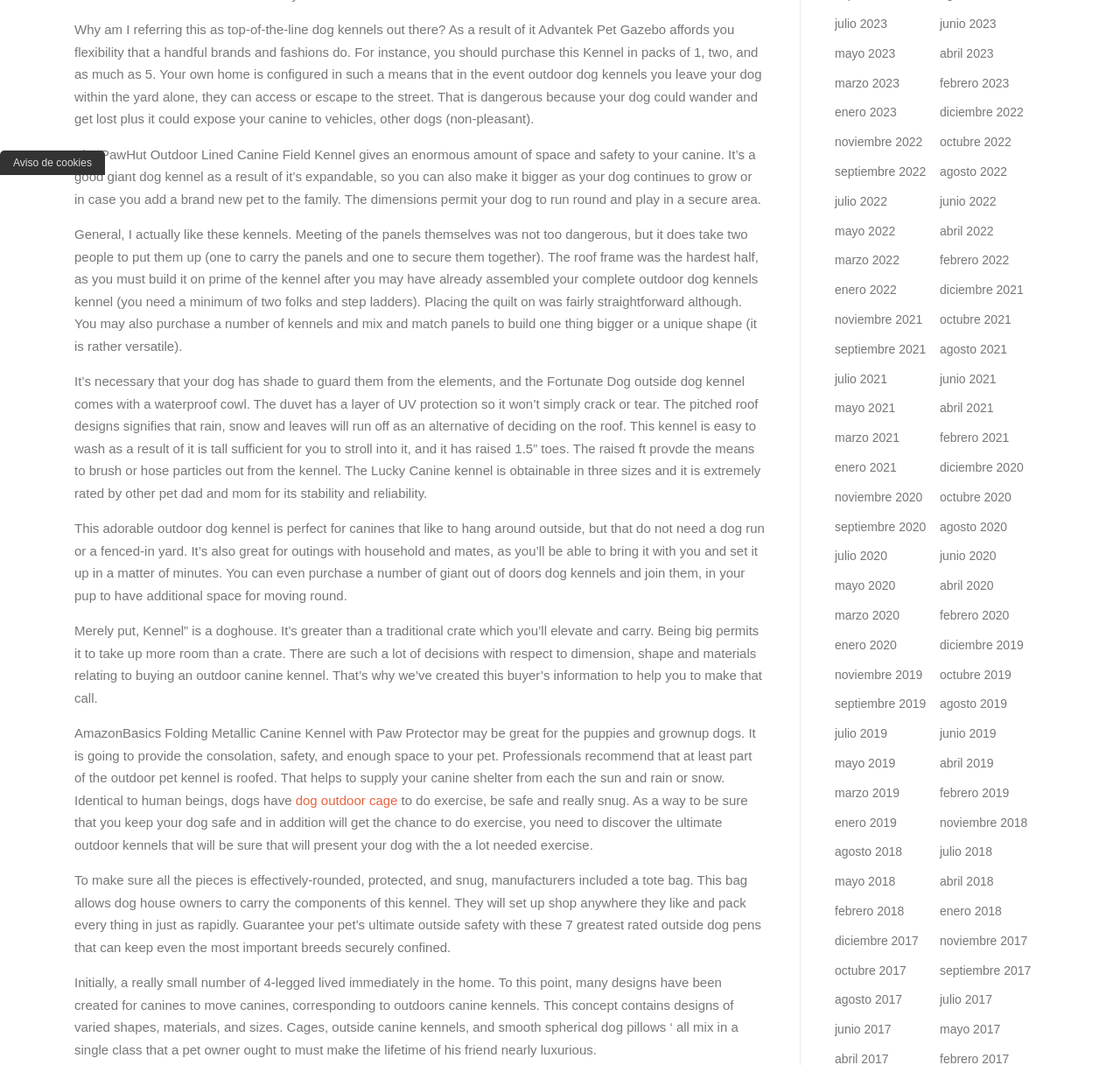What is the purpose of the outdoor dog kennels?
Refer to the image and provide a detailed answer to the question.

According to the text, the outdoor dog kennels are designed to provide shelter and safety for dogs, protecting them from the elements and other potential dangers. They also provide a comfortable space for dogs to exercise and play.